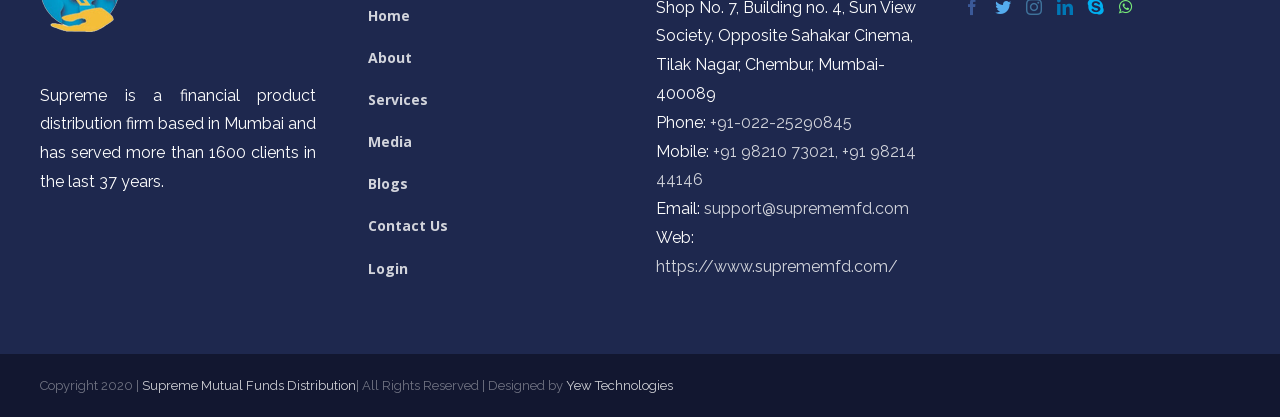Please identify the bounding box coordinates of the clickable element to fulfill the following instruction: "Click on About". The coordinates should be four float numbers between 0 and 1, i.e., [left, top, right, bottom].

[0.272, 0.088, 0.487, 0.189]